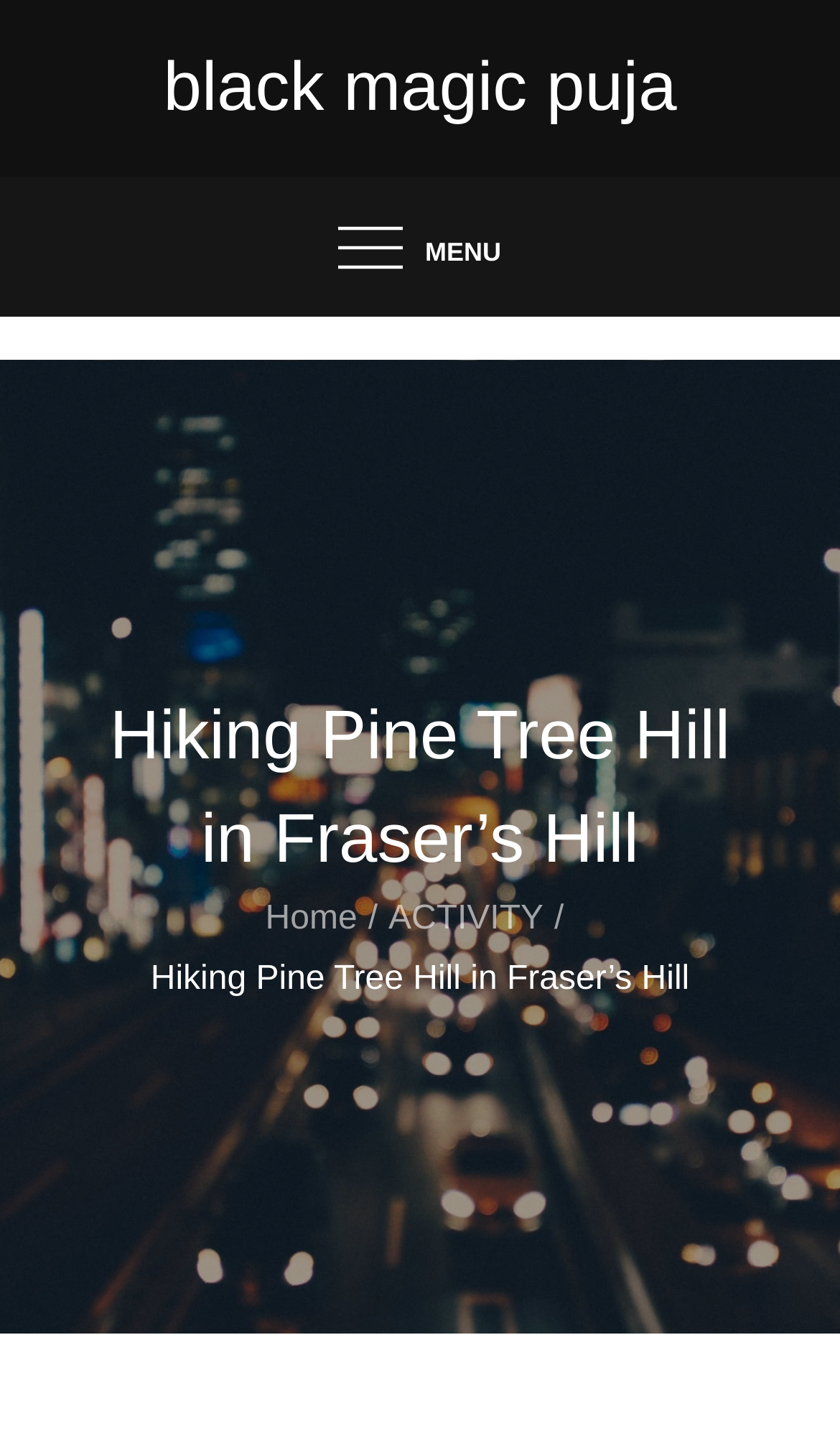Respond with a single word or phrase to the following question: What is the type of activity mentioned on the webpage?

Hiking